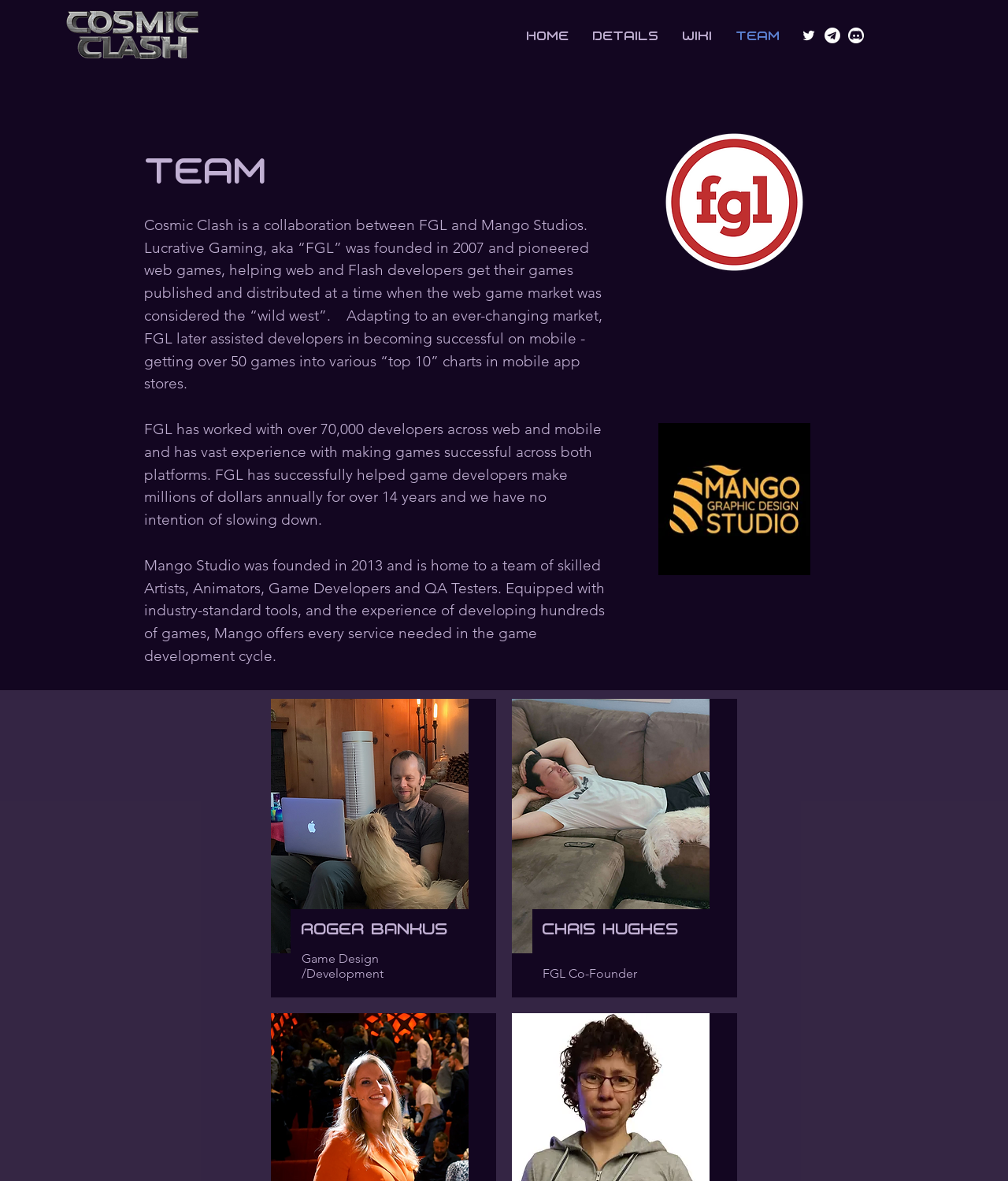Answer the question below with a single word or a brief phrase: 
What is the name of the game?

Cosmic Clash